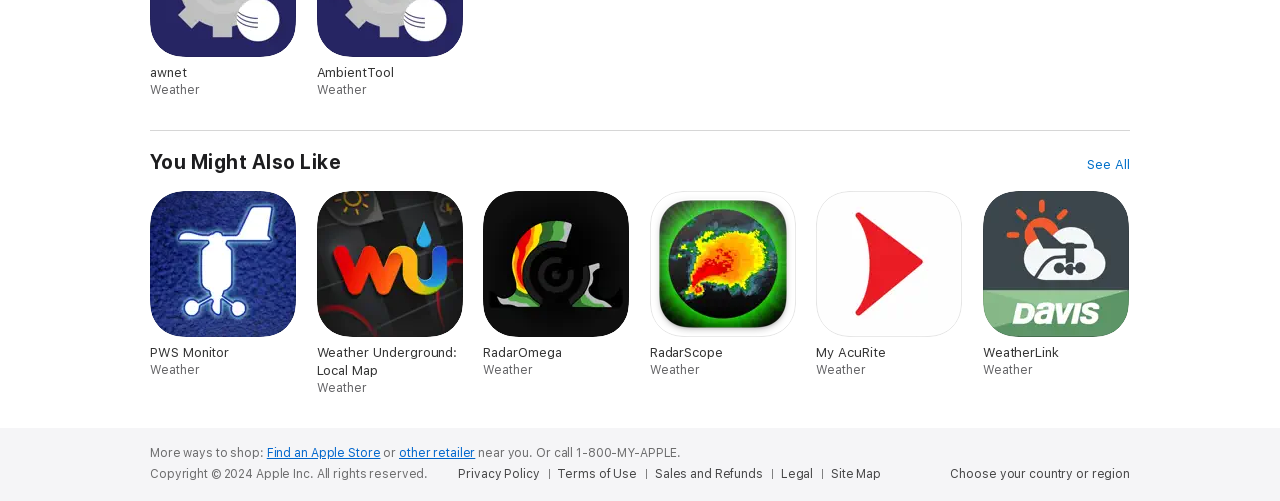How many links are there to Apple's legal pages?
Please utilize the information in the image to give a detailed response to the question.

I found five links at the bottom of the webpage, namely 'Privacy Policy', 'Terms of Use', 'Sales and Refunds', 'Legal', and 'Site Map', which are all related to Apple's legal pages.